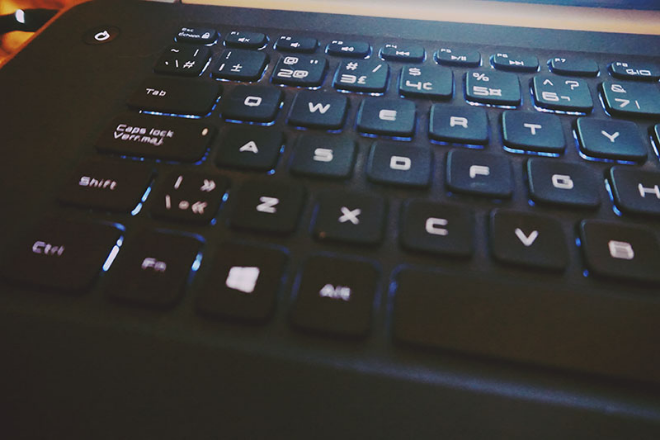With reference to the screenshot, provide a detailed response to the question below:
What is the purpose of the illuminated characters?

The image shows that the keyboard has illuminated characters, which implies that the keyboard is designed to be functional even in low light conditions, making it suitable for use in various environments.